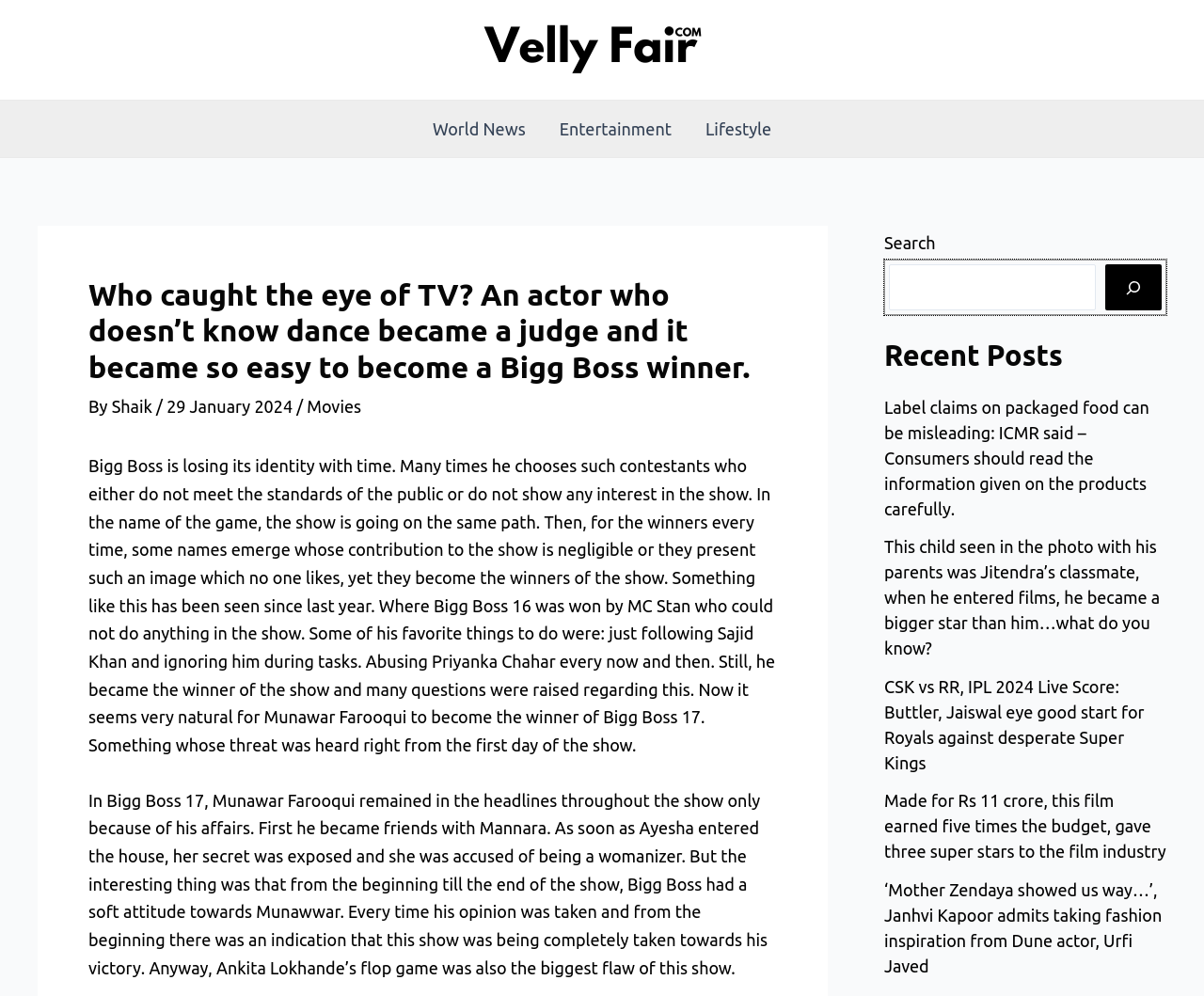Offer a thorough description of the webpage.

The webpage appears to be a news article or blog post discussing the reality TV show Bigg Boss. At the top of the page, there is a navigation menu with links to different sections of the website, including World News, Entertainment, and Lifestyle. Below the navigation menu, there is a header section with a heading that reads "Who caught the eye of TV? An actor who doesn't know dance became a judge and it became so easy to become a Bigg Boss winner." This heading is followed by the author's name, "Shaik", and the date of publication, "29 January 2024".

The main content of the page is a lengthy article discussing the show Bigg Boss, its contestants, and the winners of previous seasons. The article is divided into two paragraphs, with the first paragraph discussing how the show has lost its identity over time and how the winners are often chosen based on factors other than their performance in the show. The second paragraph focuses on a specific contestant, Munawar Farooqui, and how he remained in the headlines throughout the show due to his personal affairs.

To the right of the main content, there is a search bar with a search button and a magnifying glass icon. Below the search bar, there are several links to recent posts, including news articles and blog posts on various topics such as food, films, and sports.

At the bottom of the page, there are several complementary sections, including a section with links to recent posts and another section with a heading that reads "Recent Posts". The page also contains several images, including a magnifying glass icon in the search bar and an image in the search button.